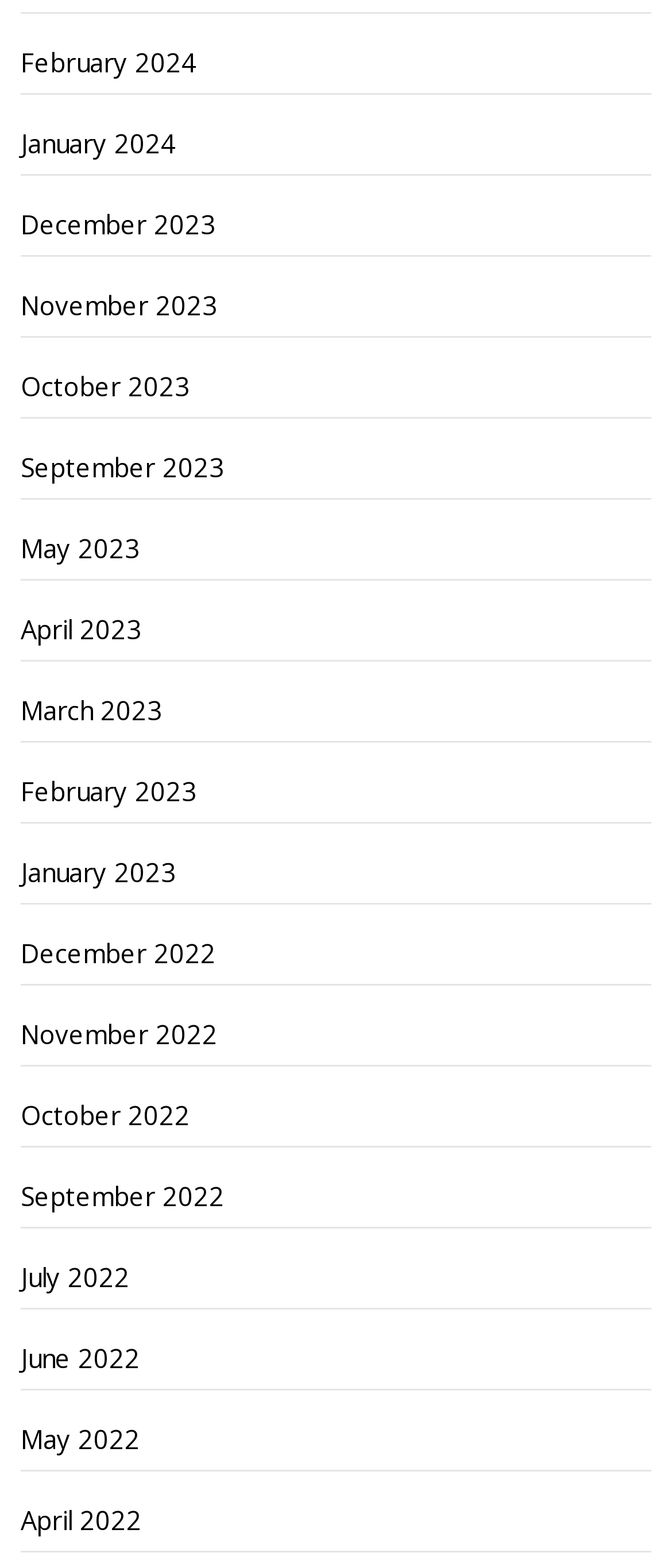Refer to the screenshot and answer the following question in detail:
Are the months listed in chronological order?

I examined the list of links and found that the months are listed in descending order, with the most recent month at the top and the earliest month at the bottom, indicating they are in chronological order.